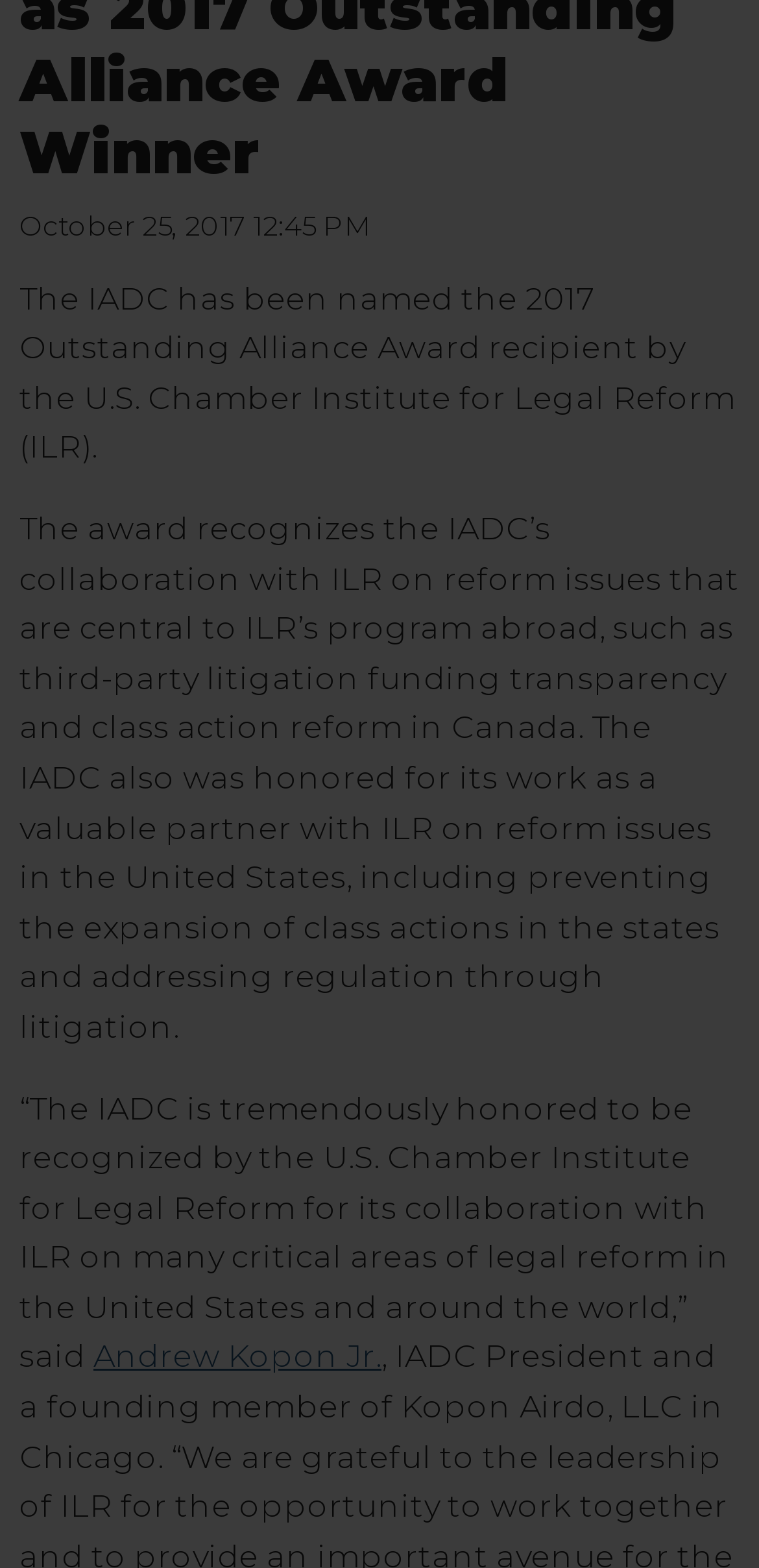Show the bounding box coordinates for the HTML element described as: "Defense Counsel Journal".

[0.0, 0.507, 1.0, 0.556]